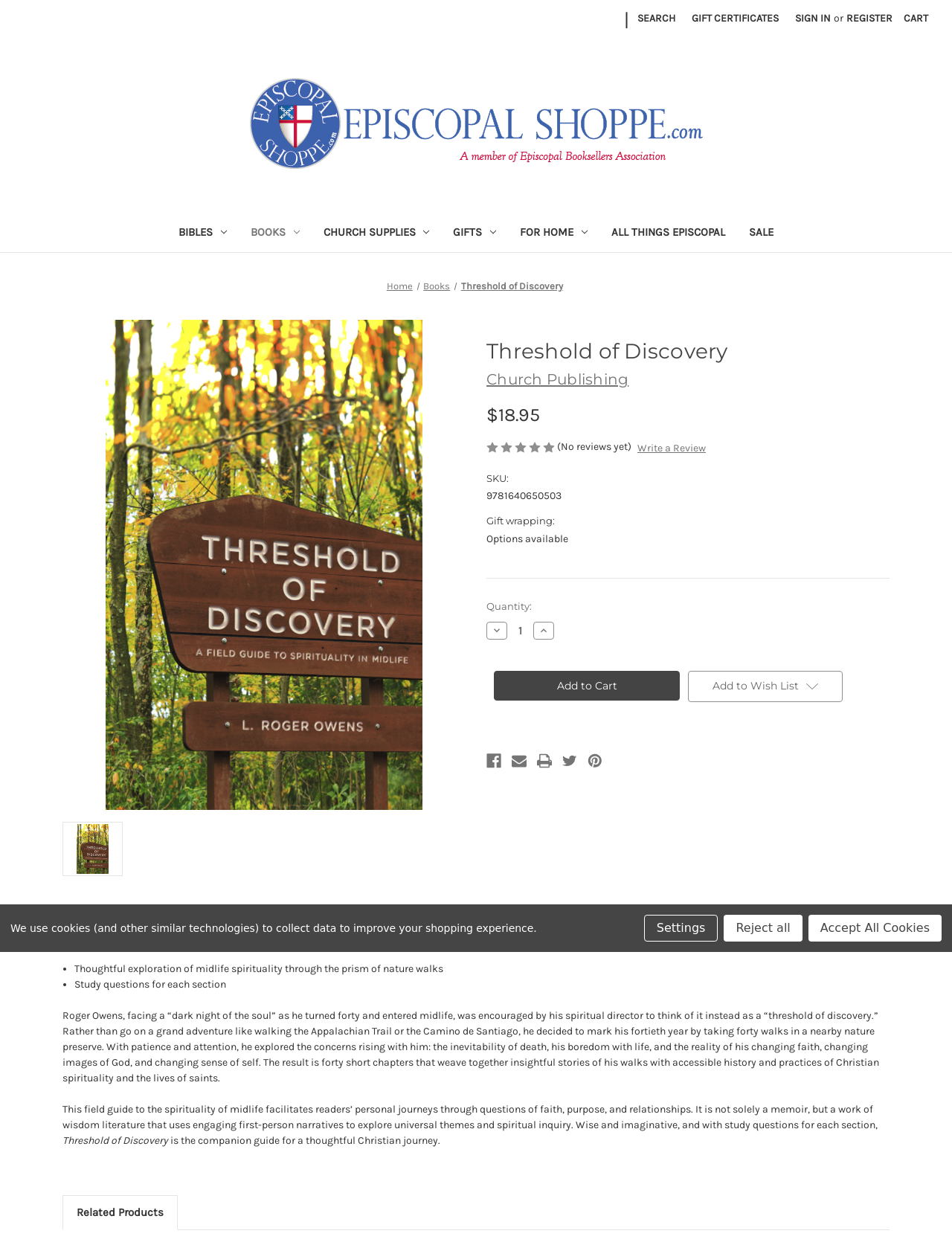Please locate the bounding box coordinates of the element that should be clicked to achieve the given instruction: "Add to Cart".

[0.519, 0.539, 0.714, 0.563]